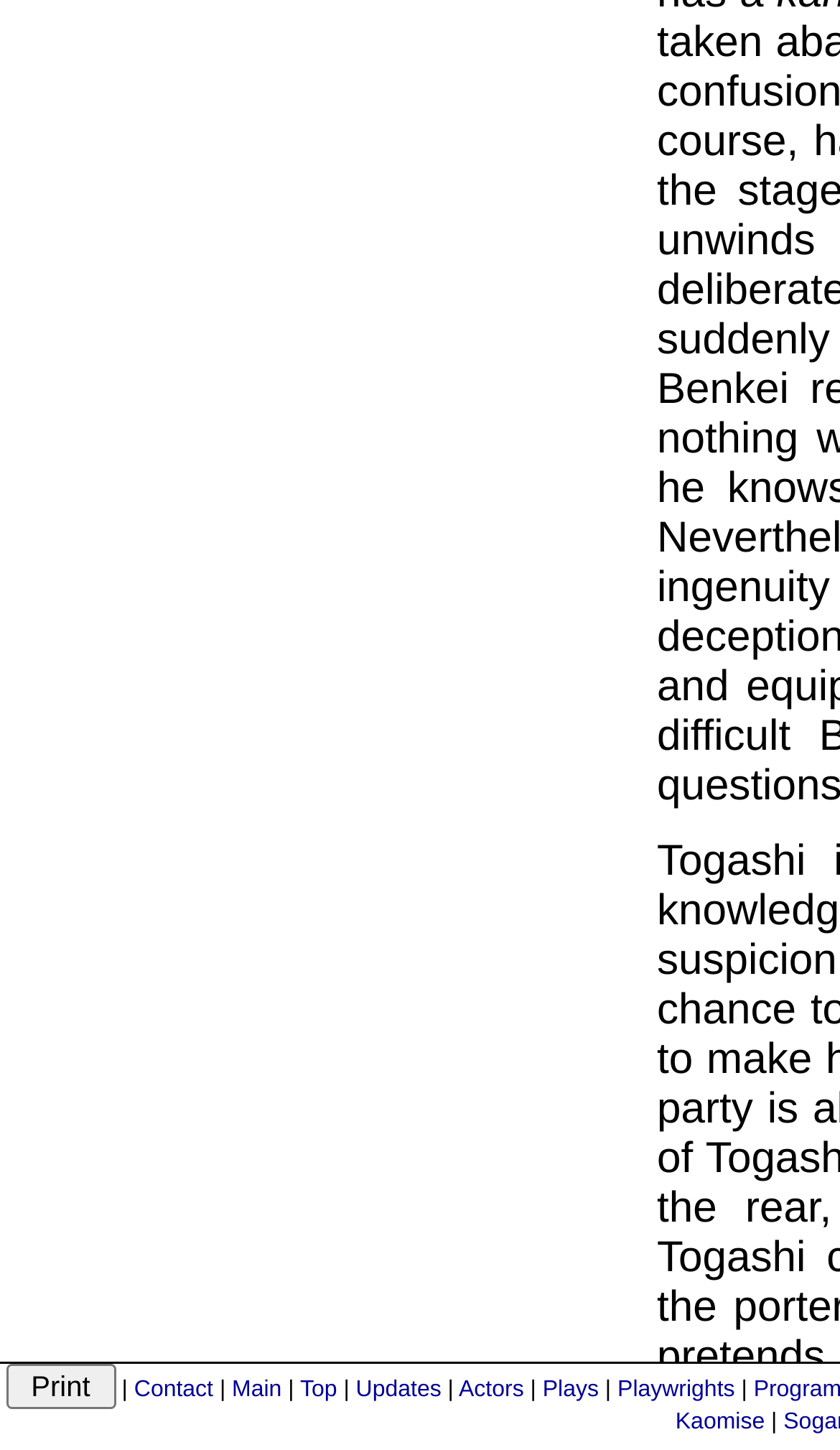Provide a one-word or one-phrase answer to the question:
Is there a link with the text 'Kaomise'?

Yes